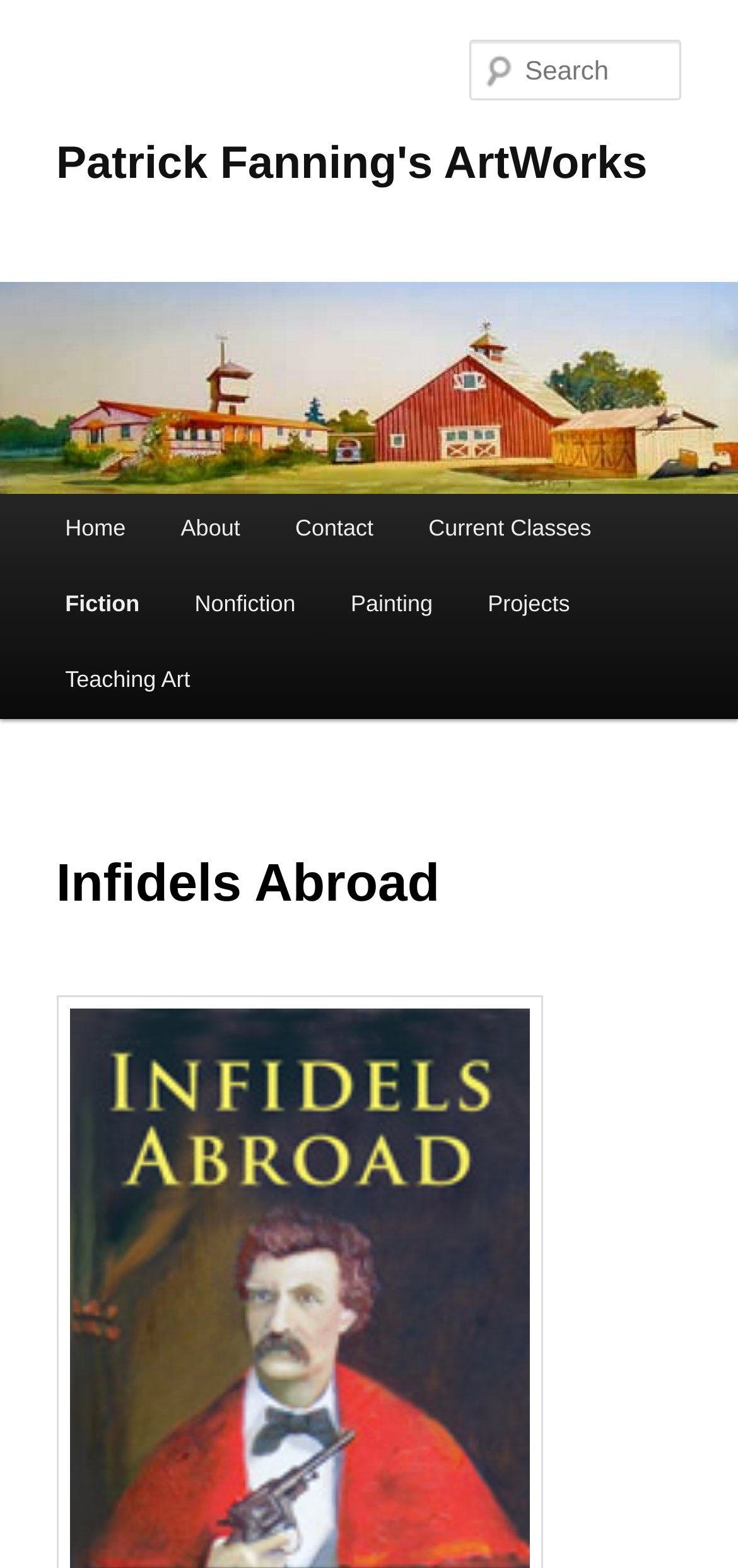How many types of artworks are categorized?
Could you answer the question with a detailed and thorough explanation?

The webpage categorizes Patrick Fanning's artworks into four types: 'Fiction', 'Nonfiction', 'Painting', and 'Projects', which can be found in the links under the main menu.